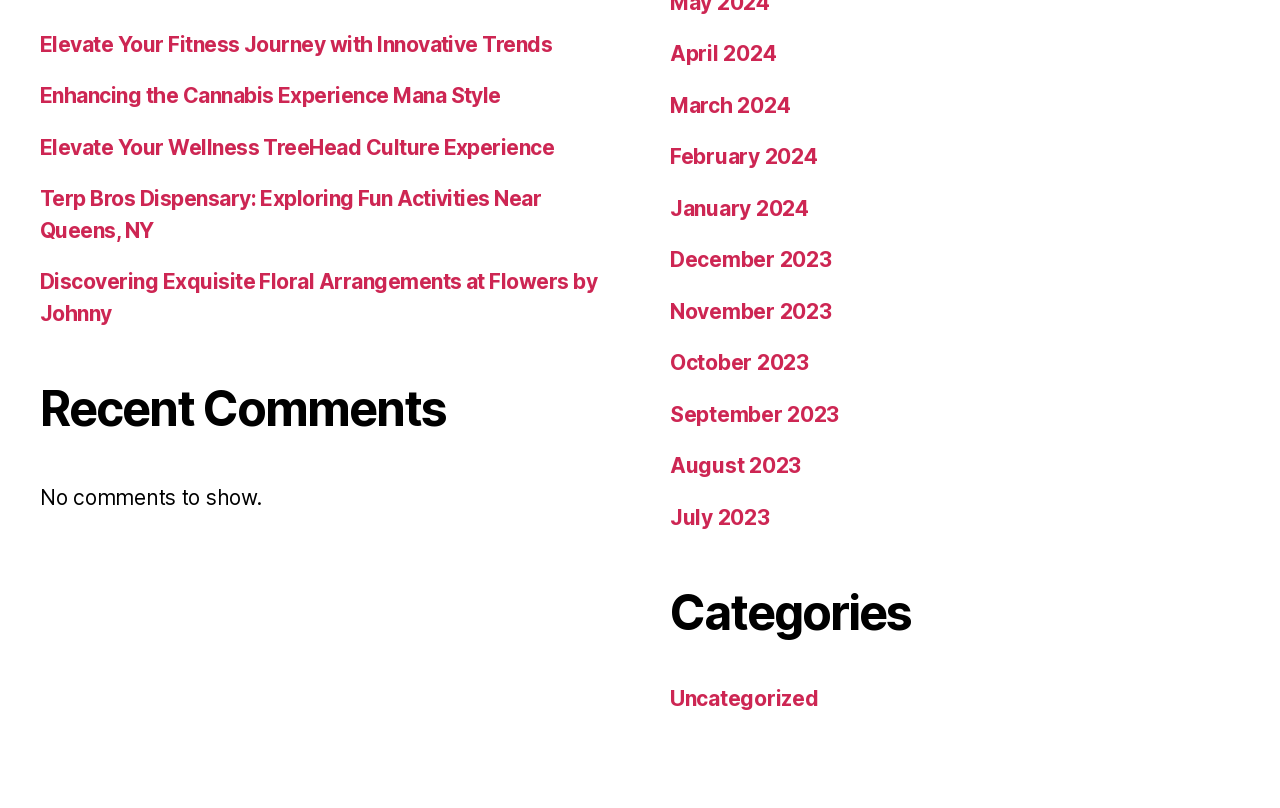Please specify the bounding box coordinates of the region to click in order to perform the following instruction: "Browse articles from April 2024".

[0.523, 0.051, 0.606, 0.082]